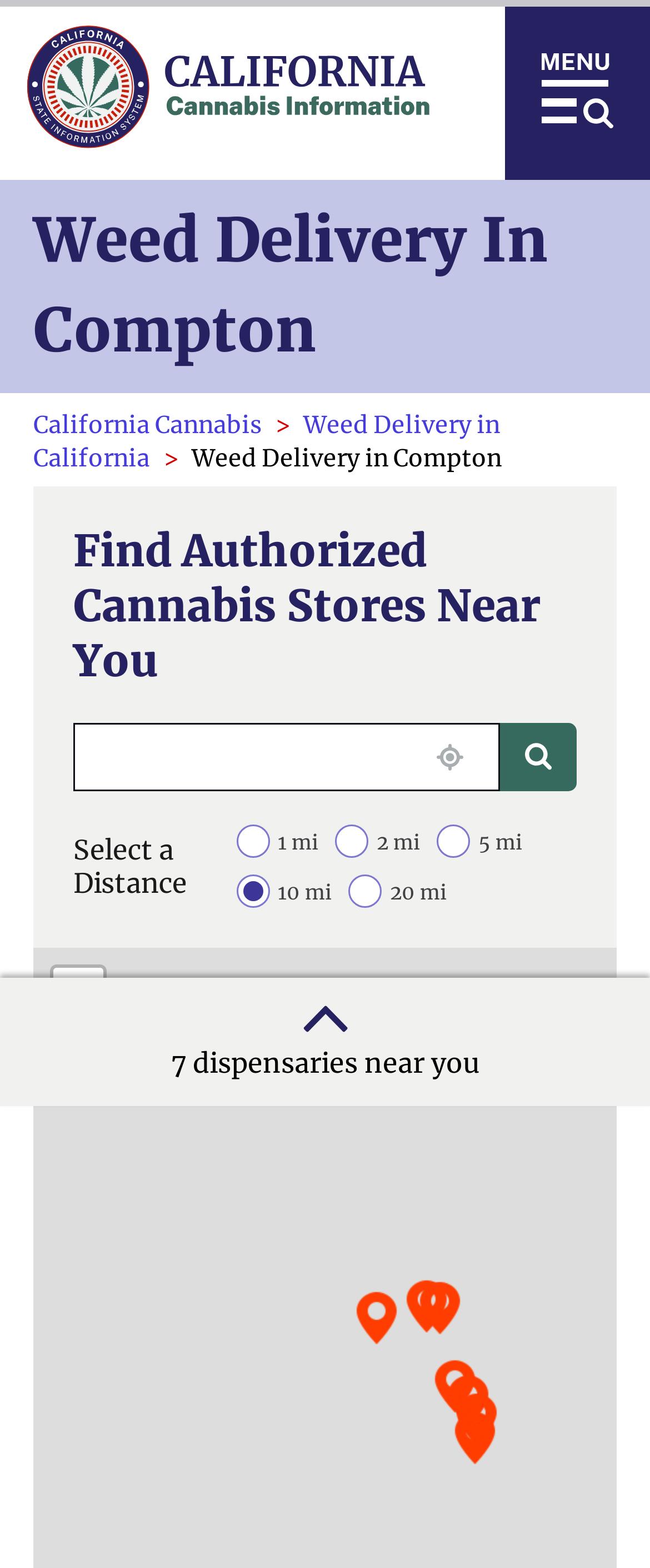Please determine the main heading text of this webpage.

Weed Delivery In Compton